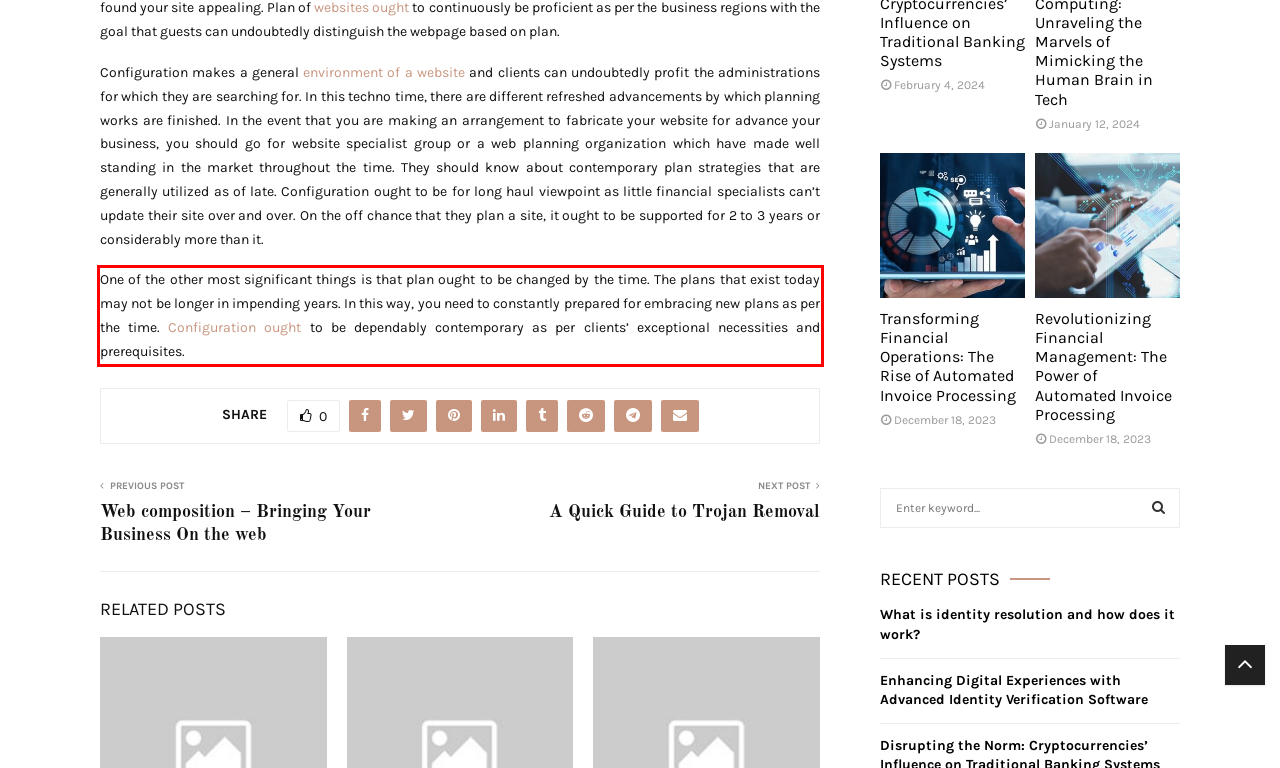In the screenshot of the webpage, find the red bounding box and perform OCR to obtain the text content restricted within this red bounding box.

One of the other most significant things is that plan ought to be changed by the time. The plans that exist today may not be longer in impending years. In this way, you need to constantly prepared for embracing new plans as per the time. Configuration ought to be dependably contemporary as per clients’ exceptional necessities and prerequisites.